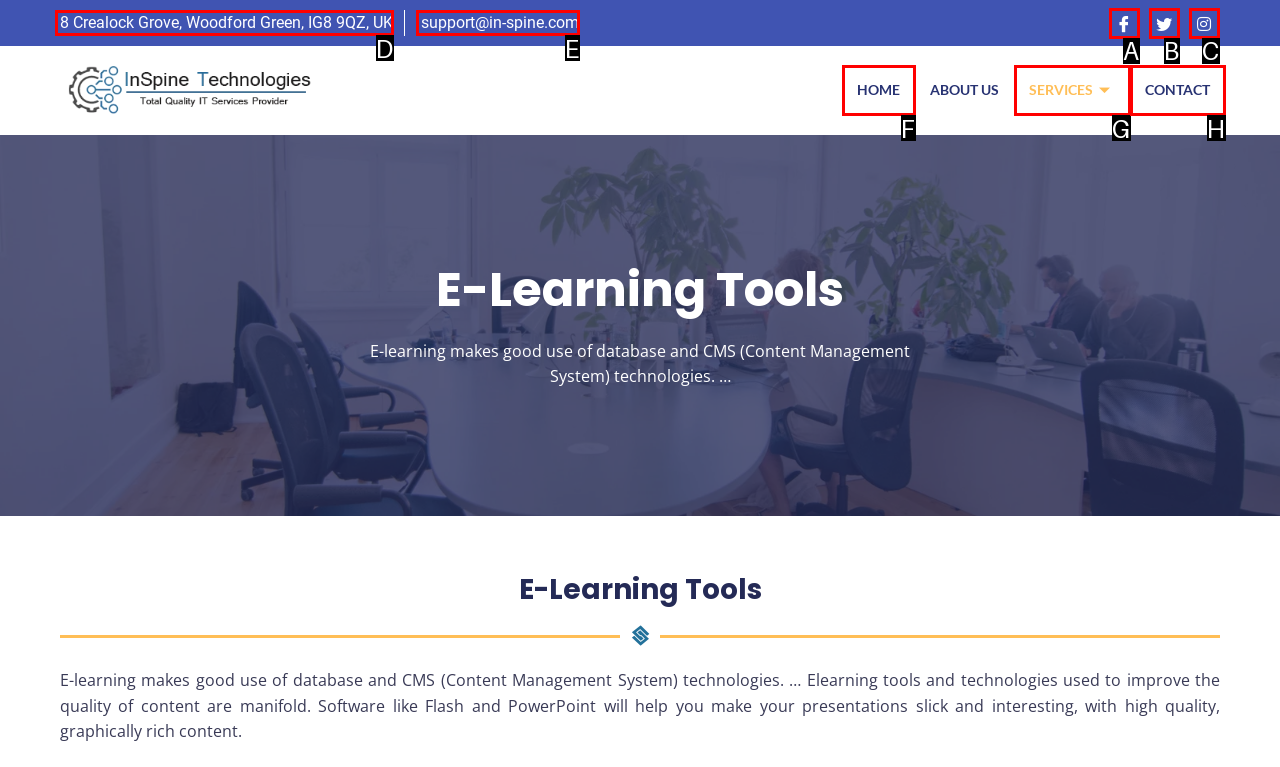Choose the HTML element you need to click to achieve the following task: go to the home page
Respond with the letter of the selected option from the given choices directly.

F